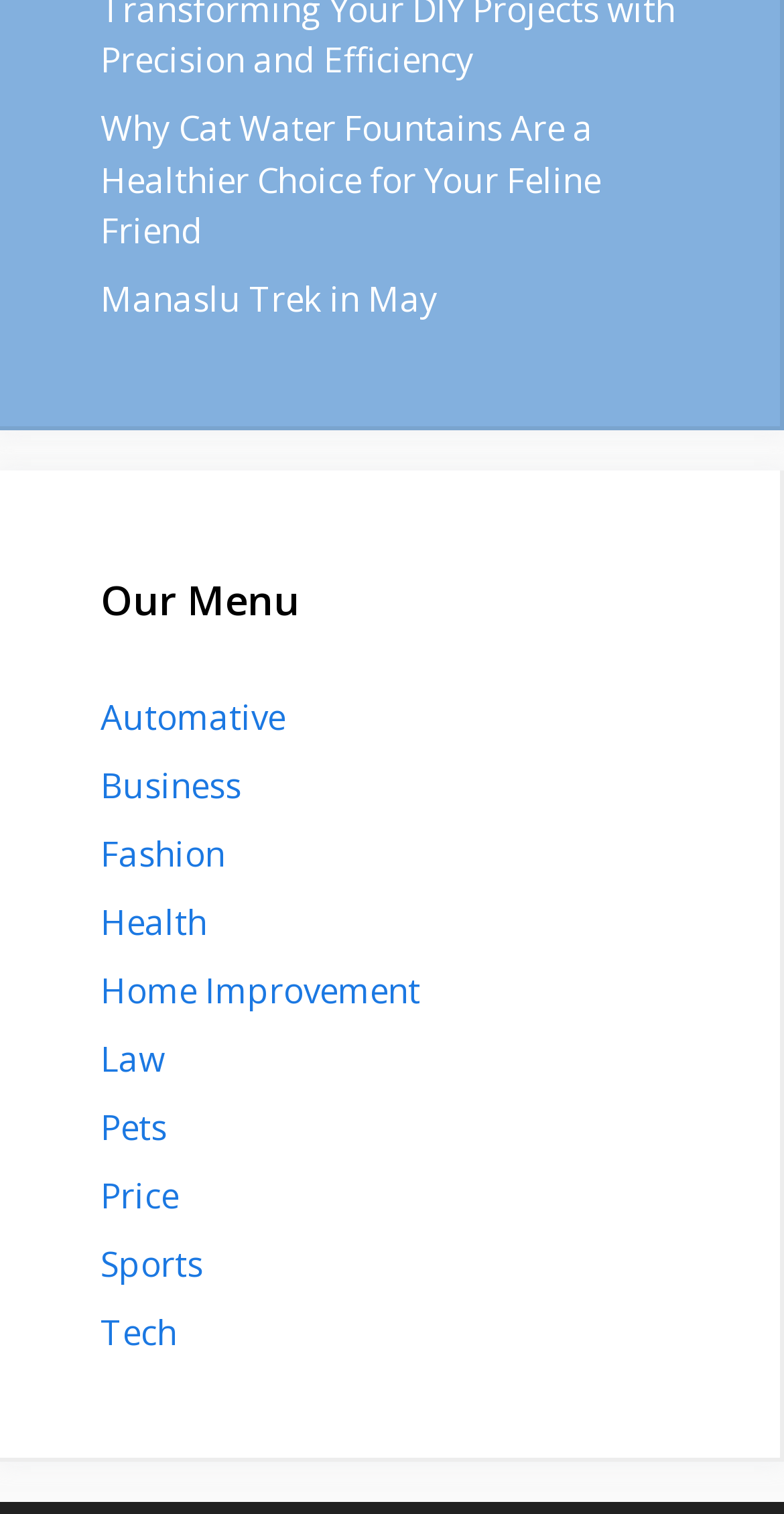Answer the following query concisely with a single word or phrase:
What is the category of 'Automative'?

Link